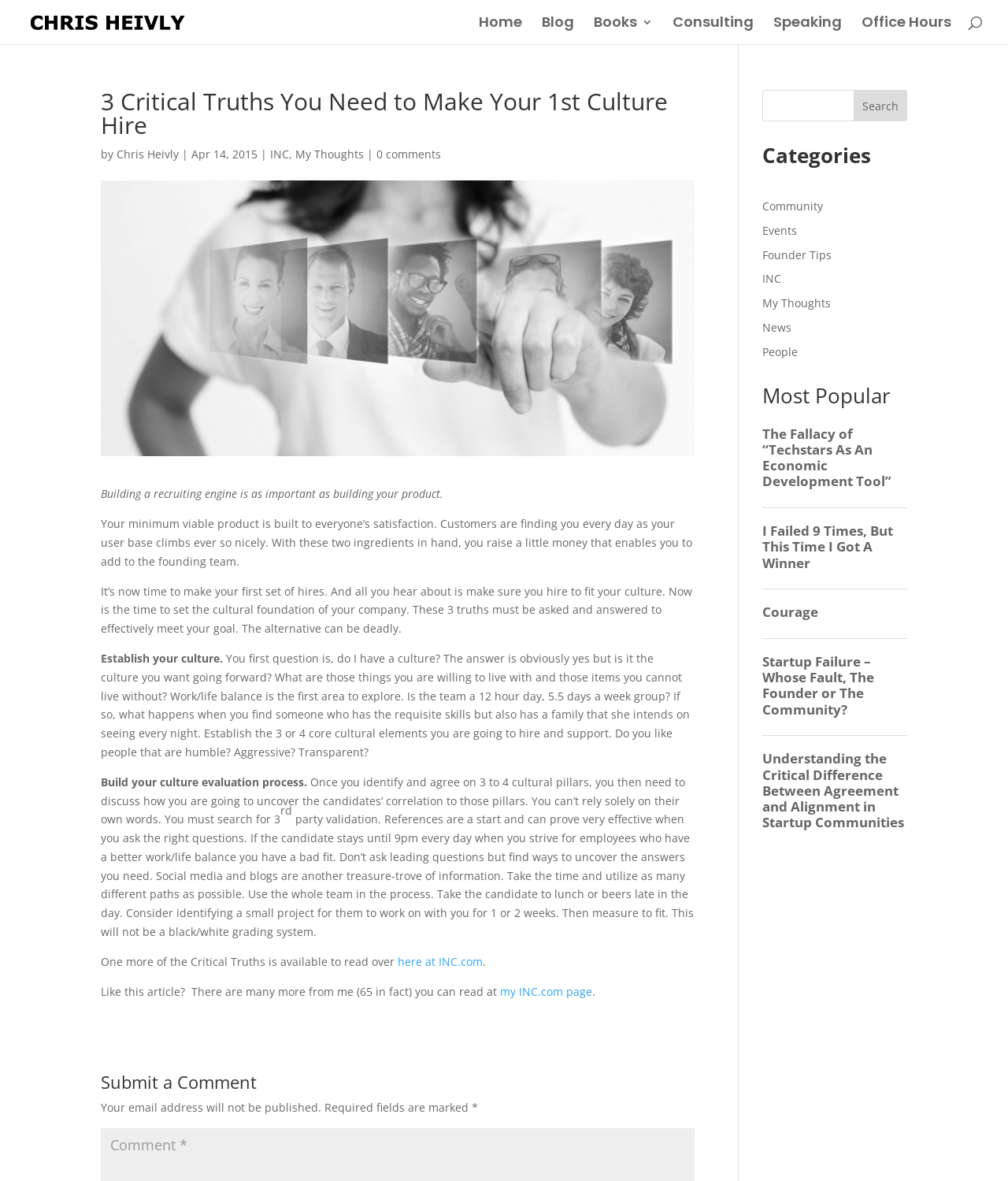Please determine the bounding box coordinates of the element to click on in order to accomplish the following task: "View the 'Community' category". Ensure the coordinates are four float numbers ranging from 0 to 1, i.e., [left, top, right, bottom].

[0.756, 0.168, 0.817, 0.181]